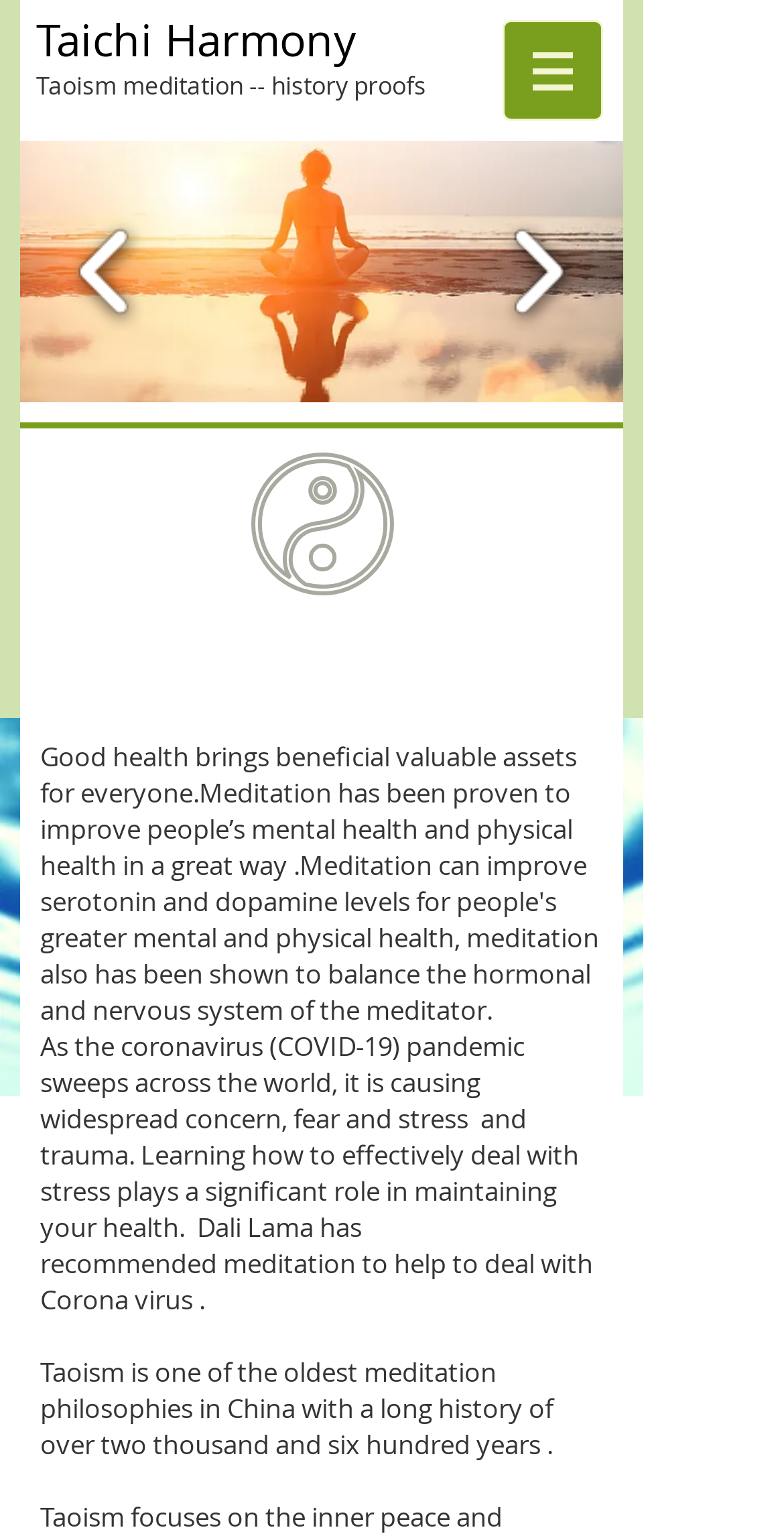Extract the bounding box coordinates for the HTML element that matches this description: "parent_node: Add to Wishlist". The coordinates should be four float numbers between 0 and 1, i.e., [left, top, right, bottom].

None